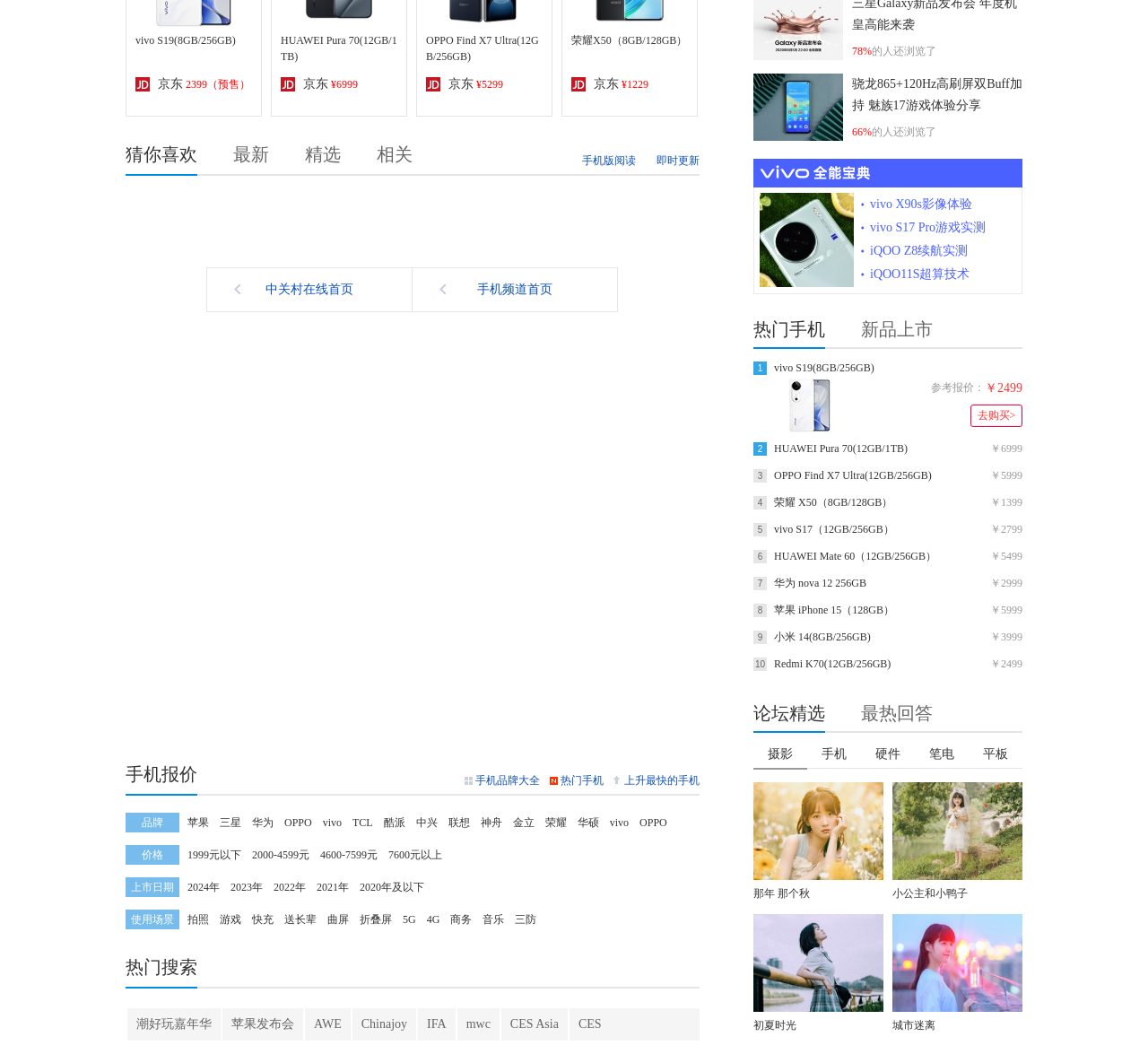Specify the bounding box coordinates of the area to click in order to follow the given instruction: "Check vivo X90s影像体验."

[0.758, 0.183, 0.847, 0.205]